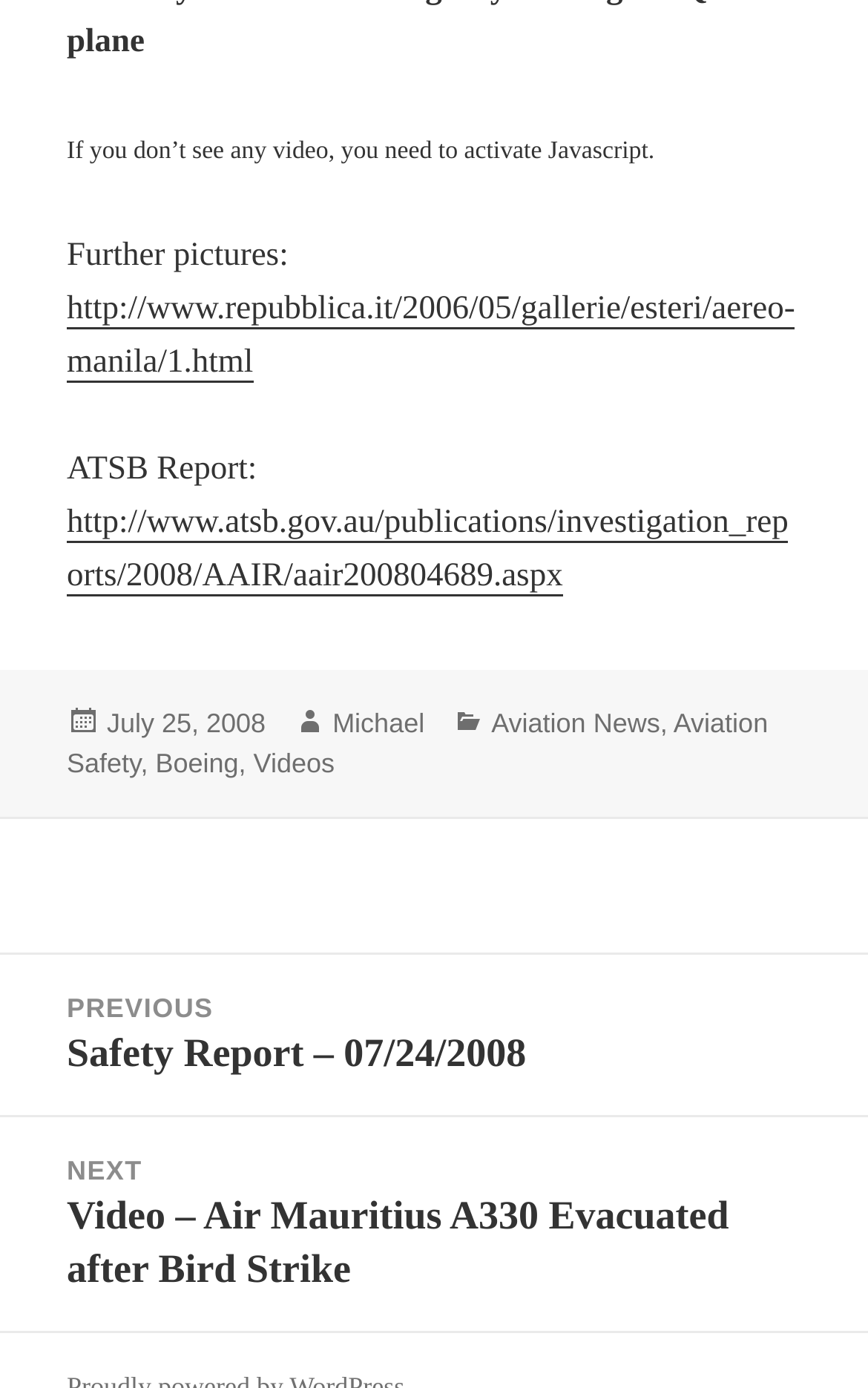Please indicate the bounding box coordinates of the element's region to be clicked to achieve the instruction: "view previous post". Provide the coordinates as four float numbers between 0 and 1, i.e., [left, top, right, bottom].

[0.0, 0.688, 1.0, 0.803]